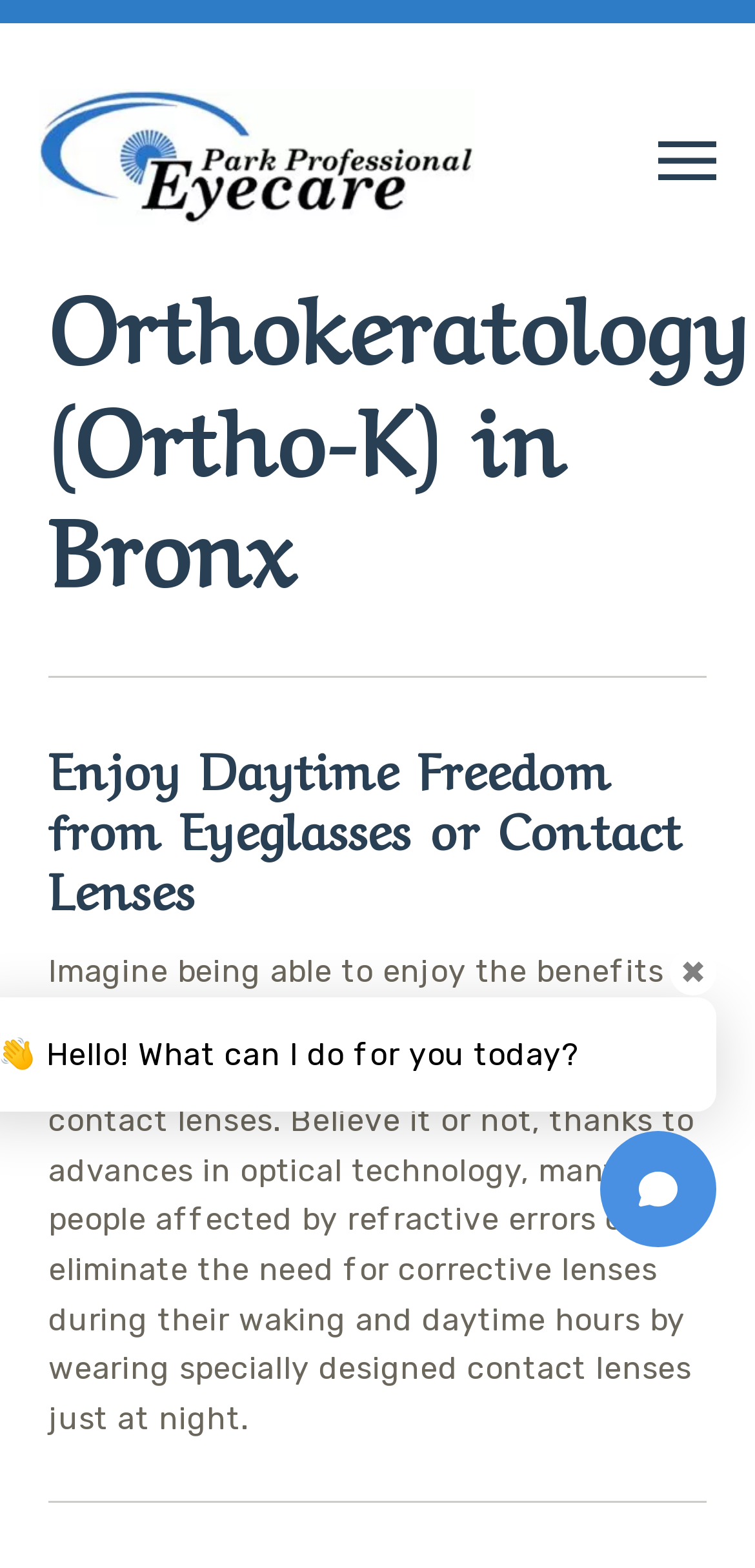What is the benefit of wearing specially designed contact lenses?
Using the information from the image, answer the question thoroughly.

According to the StaticText element, wearing specially designed contact lenses at night can eliminate the need for corrective lenses during the day, resulting in clear, crisp vision throughout the day.